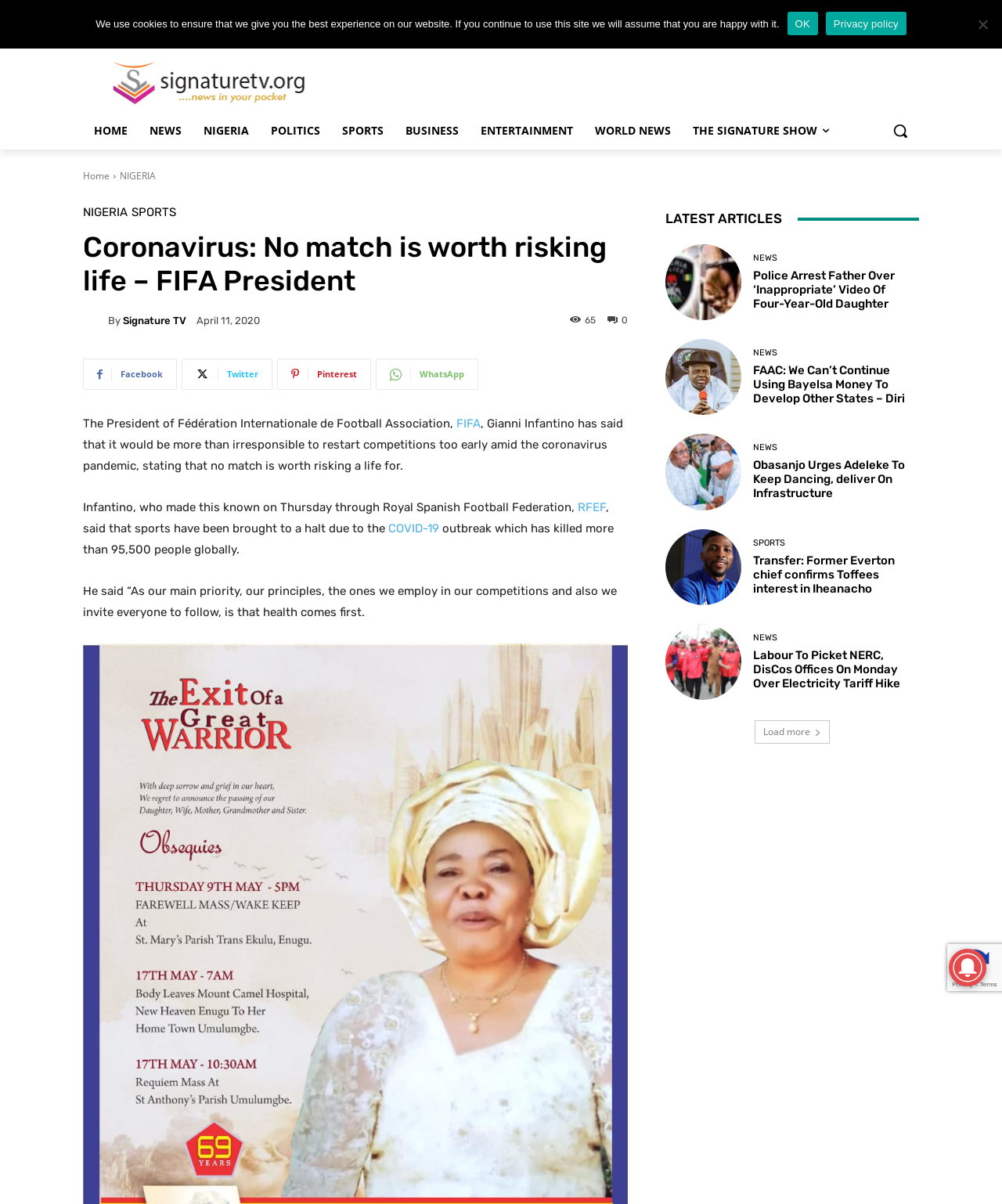Extract the bounding box of the UI element described as: "parent_node: By title="Signature TV"".

[0.083, 0.258, 0.108, 0.275]